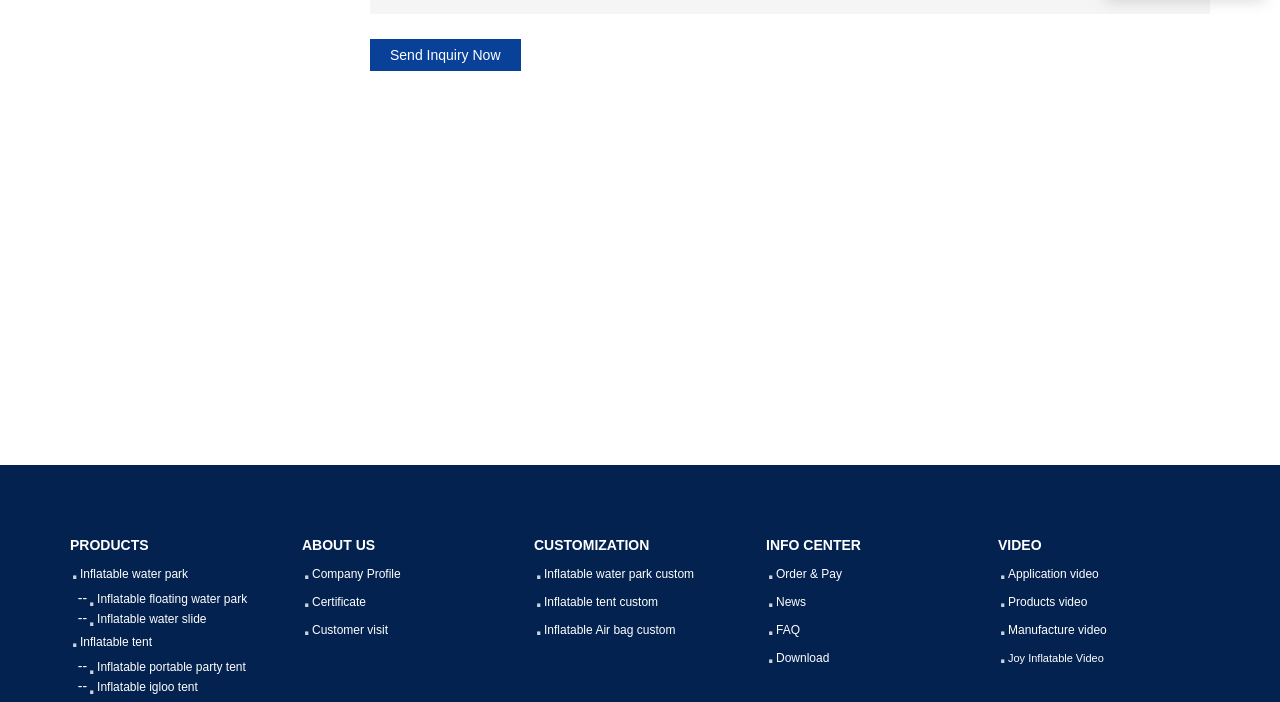Use a single word or phrase to answer the question: 
What is the purpose of the 'Send Inquiry Now' button?

To send an inquiry